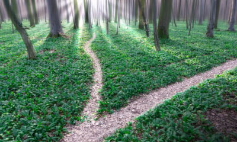Elaborate on the contents of the image in a comprehensive manner.

The image depicts a serene forest landscape, showcasing a lush green floor dotted with vibrant foliage. Two winding paths meander through the woods, inviting viewers to explore the tranquility of nature. Rays of soft sunlight filter through the tall trees, creating an ethereal atmosphere. This captivating scene emphasizes the beauty of natural surroundings and evokes a sense of peace and exploration, aligning beautifully with the theme of environmental consciousness and sustainability, as suggested by the surrounding content related to green living and eco-friendly initiatives.